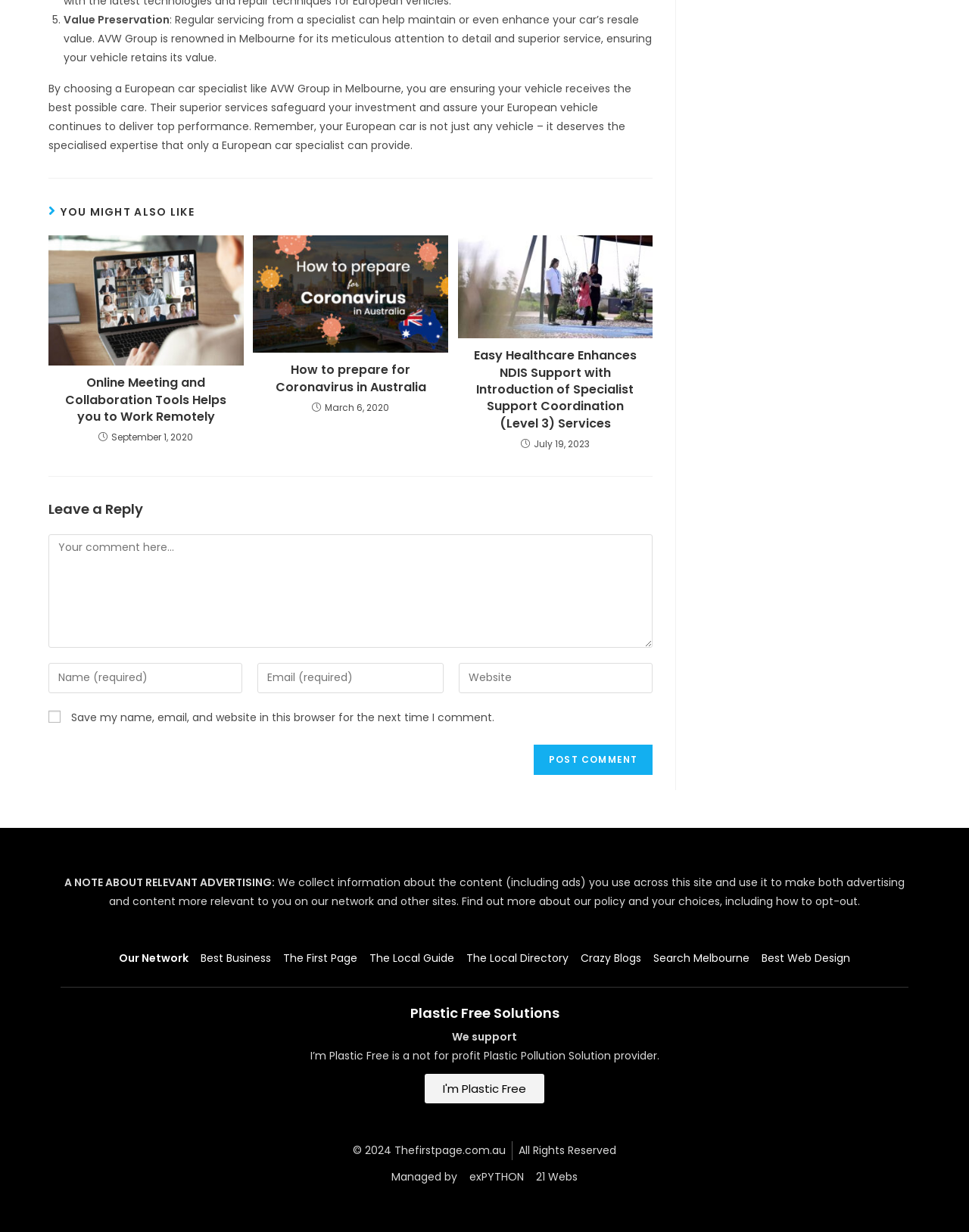Indicate the bounding box coordinates of the element that needs to be clicked to satisfy the following instruction: "Post a comment". The coordinates should be four float numbers between 0 and 1, i.e., [left, top, right, bottom].

[0.551, 0.604, 0.674, 0.629]